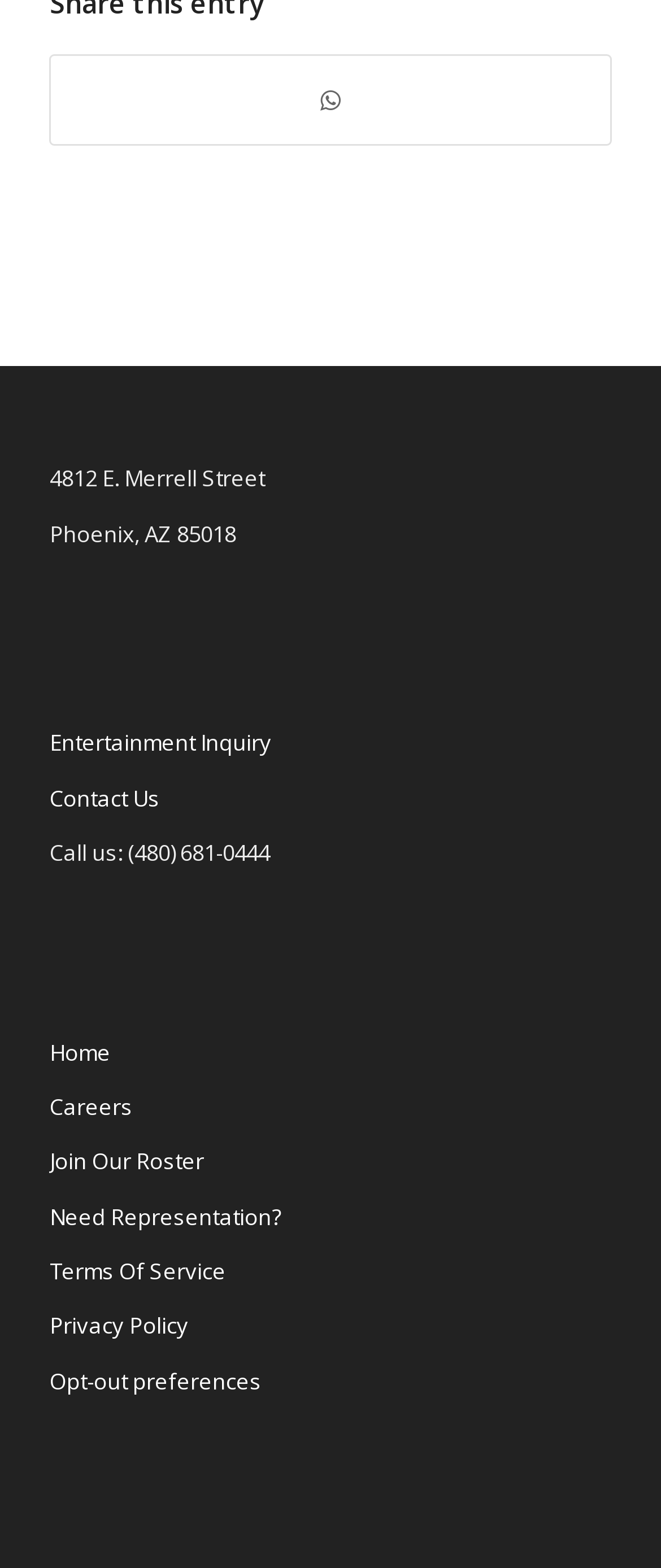Specify the bounding box coordinates of the element's area that should be clicked to execute the given instruction: "Make an entertainment inquiry". The coordinates should be four float numbers between 0 and 1, i.e., [left, top, right, bottom].

[0.075, 0.464, 0.411, 0.483]